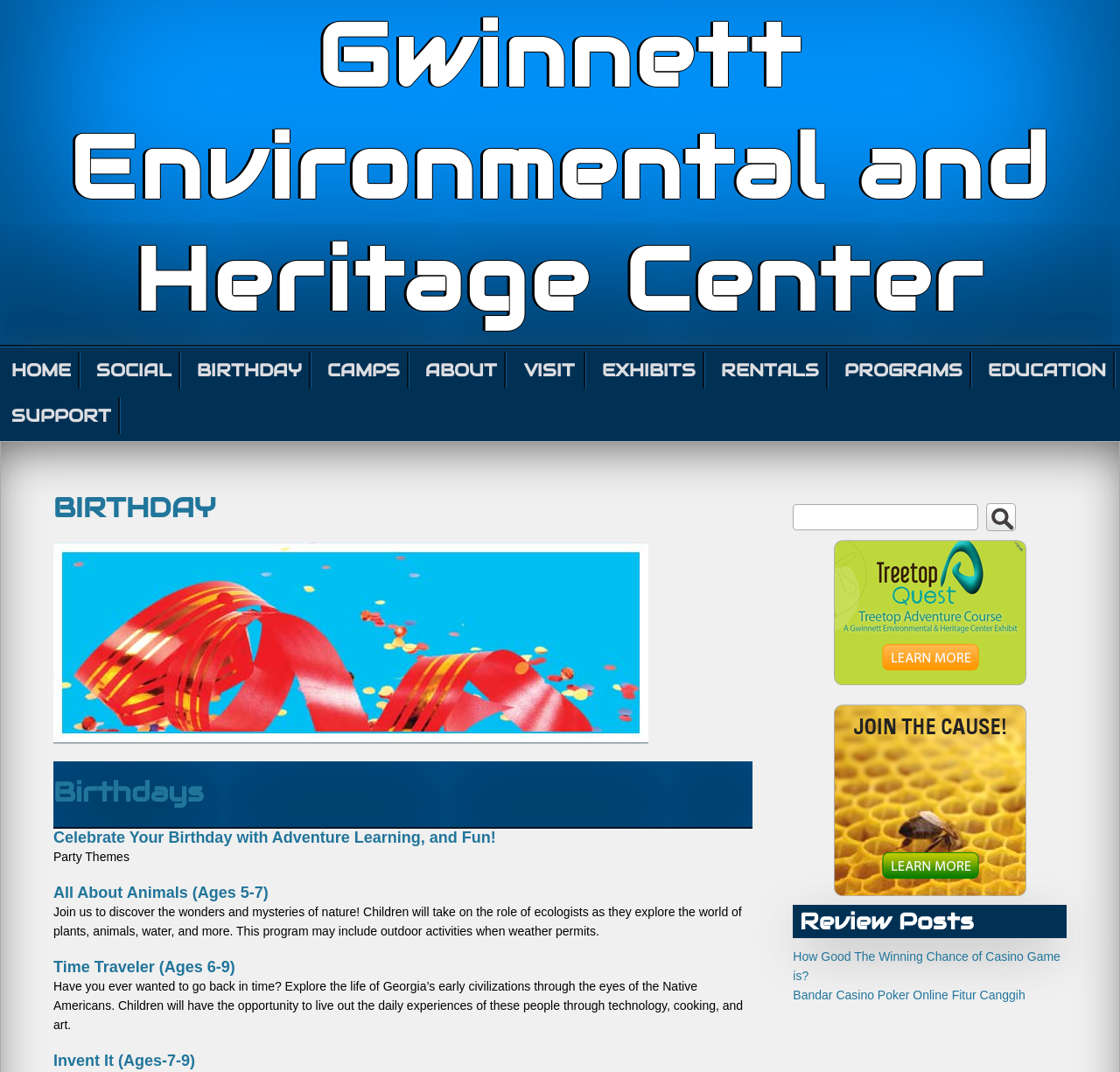Detail the features and information presented on the webpage.

The webpage appears to be about birthday party themes and programs offered by the Gwinnett Environmental and Heritage Center. At the top of the page, there is a navigation menu with links to different sections of the website, including "HOME", "SOCIAL", "BIRTHDAY", "CAMPS", and more.

Below the navigation menu, there is a heading that reads "BIRTHDAY" and a subheading that says "Celebrate Your Birthday with Adventure Learning, and Fun!". This is followed by a section that describes different party themes, including "All About Animals (Ages 5-7)" and "Time Traveler (Ages 6-9)". Each theme has a brief description of the activities and experiences that children can expect.

To the right of the party theme descriptions, there is a complementary section that contains a textbox and a button. The textbox is not required, and the button's purpose is not specified.

Further down the page, there is a section with the heading "Review Posts" that lists two links to blog posts or articles, one titled "How Good The Winning Chance of Casino Game is?" and the other titled "Bandar Casino Poker Online Fitur Canggih". These links appear to be unrelated to the birthday party themes and programs offered by the Gwinnett Environmental and Heritage Center.